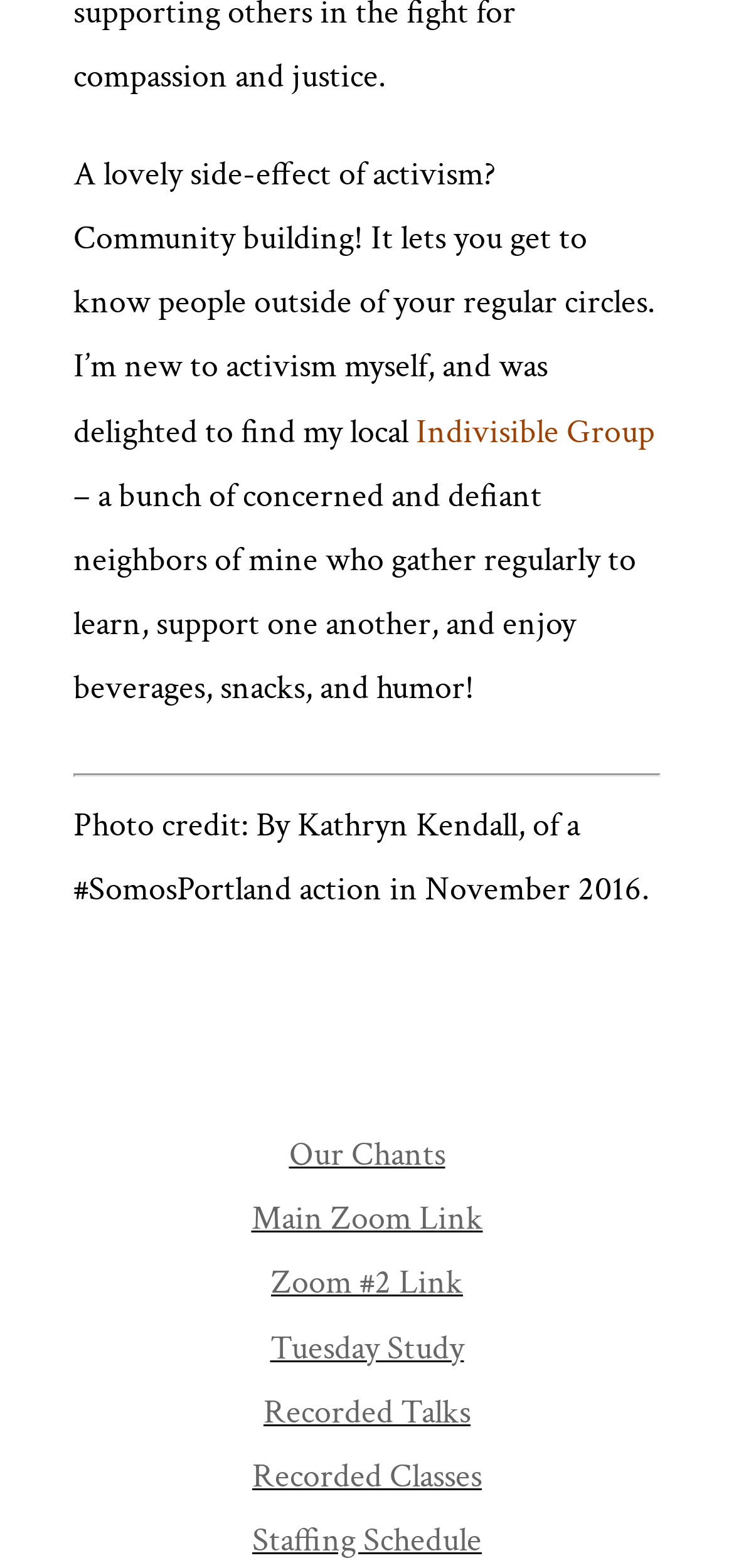Identify the bounding box coordinates for the UI element described as follows: Zoom #2 Link. Use the format (top-left x, top-left y, bottom-right x, bottom-right y) and ensure all values are floating point numbers between 0 and 1.

[0.369, 0.804, 0.631, 0.832]